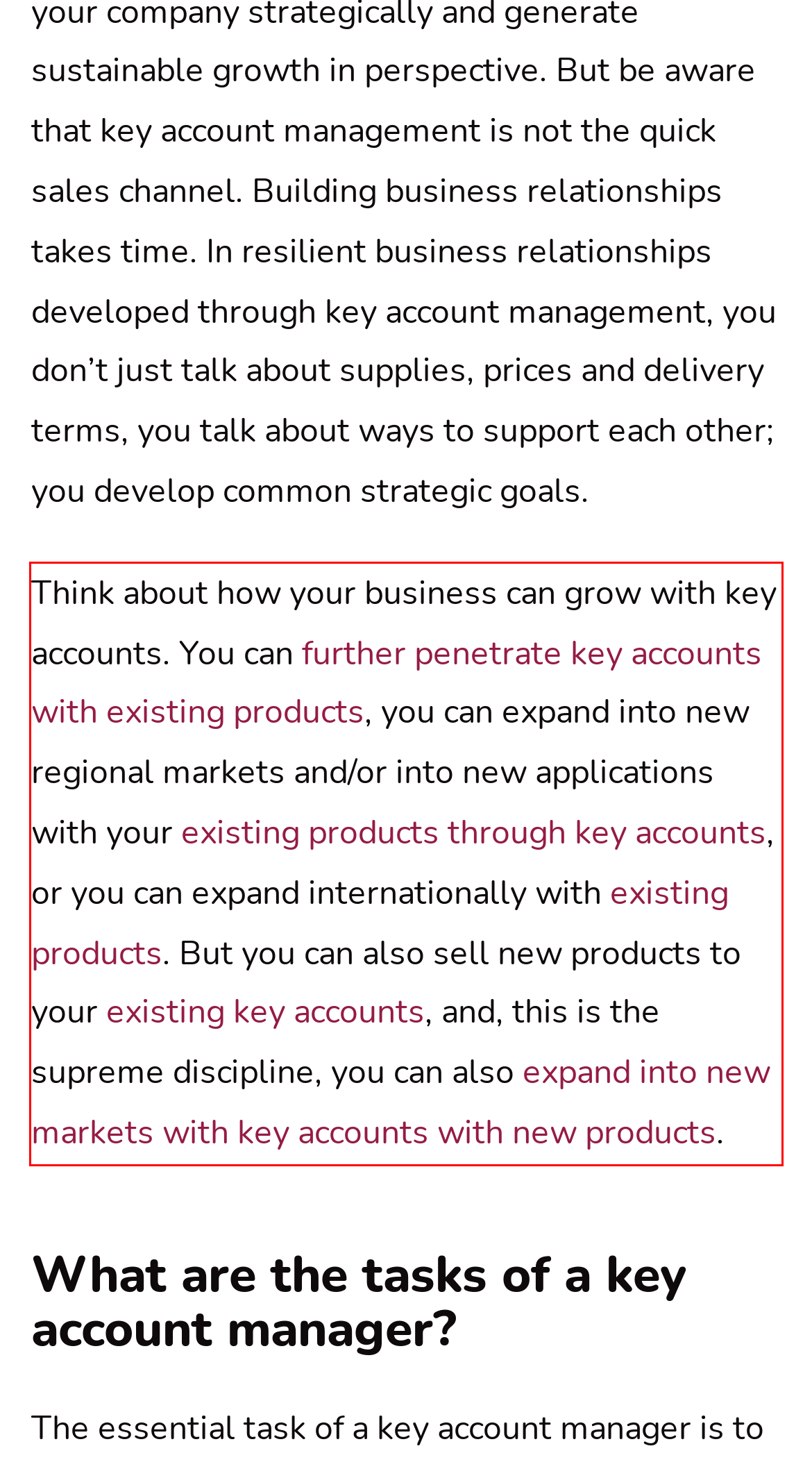View the screenshot of the webpage and identify the UI element surrounded by a red bounding box. Extract the text contained within this red bounding box.

Think about how your business can grow with key accounts. You can further penetrate key accounts with existing products, you can expand into new regional markets and/or into new applications with your existing products through key accounts, or you can expand internationally with existing products. But you can also sell new products to your existing key accounts, and, this is the supreme discipline, you can also expand into new markets with key accounts with new products.